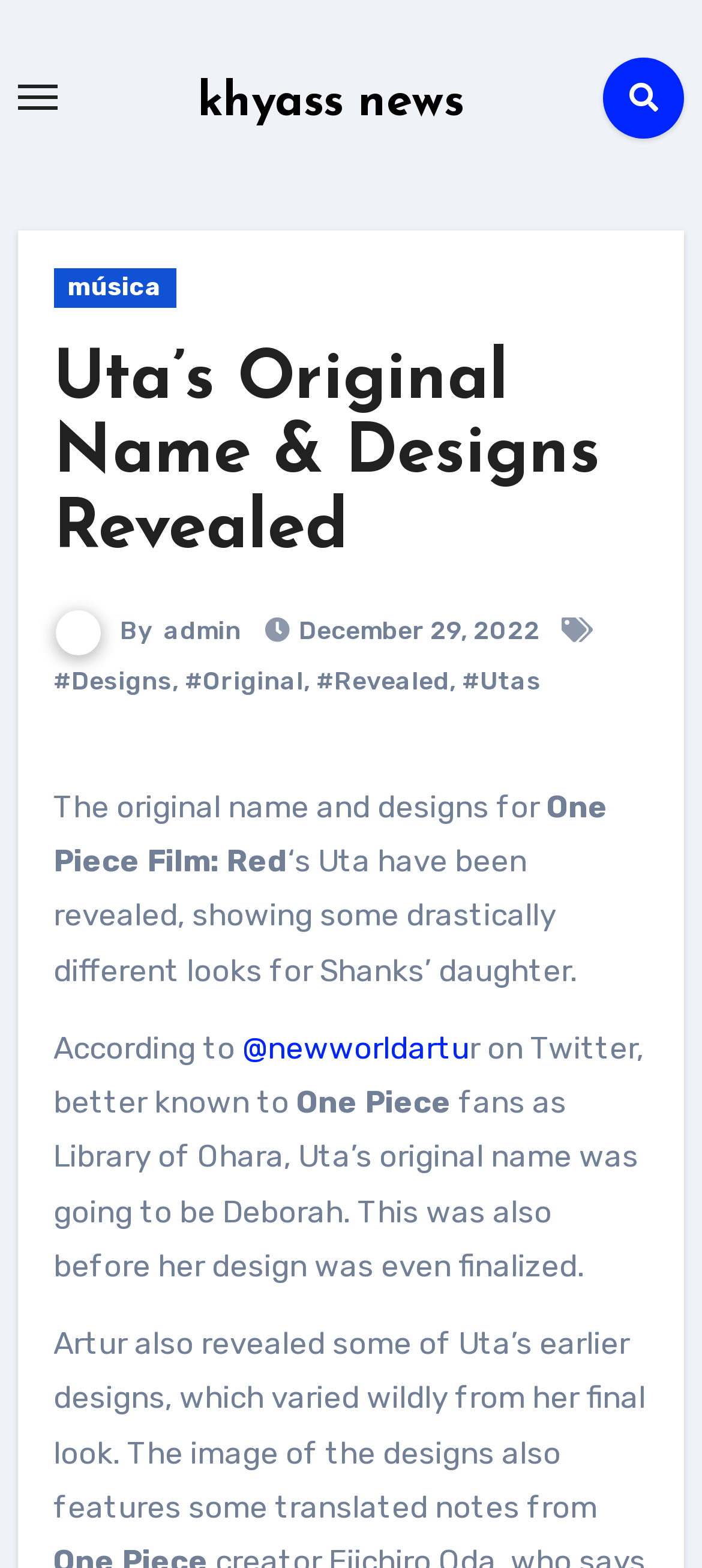Extract the primary headline from the webpage and present its text.

Uta’s Original Name & Designs Revealed